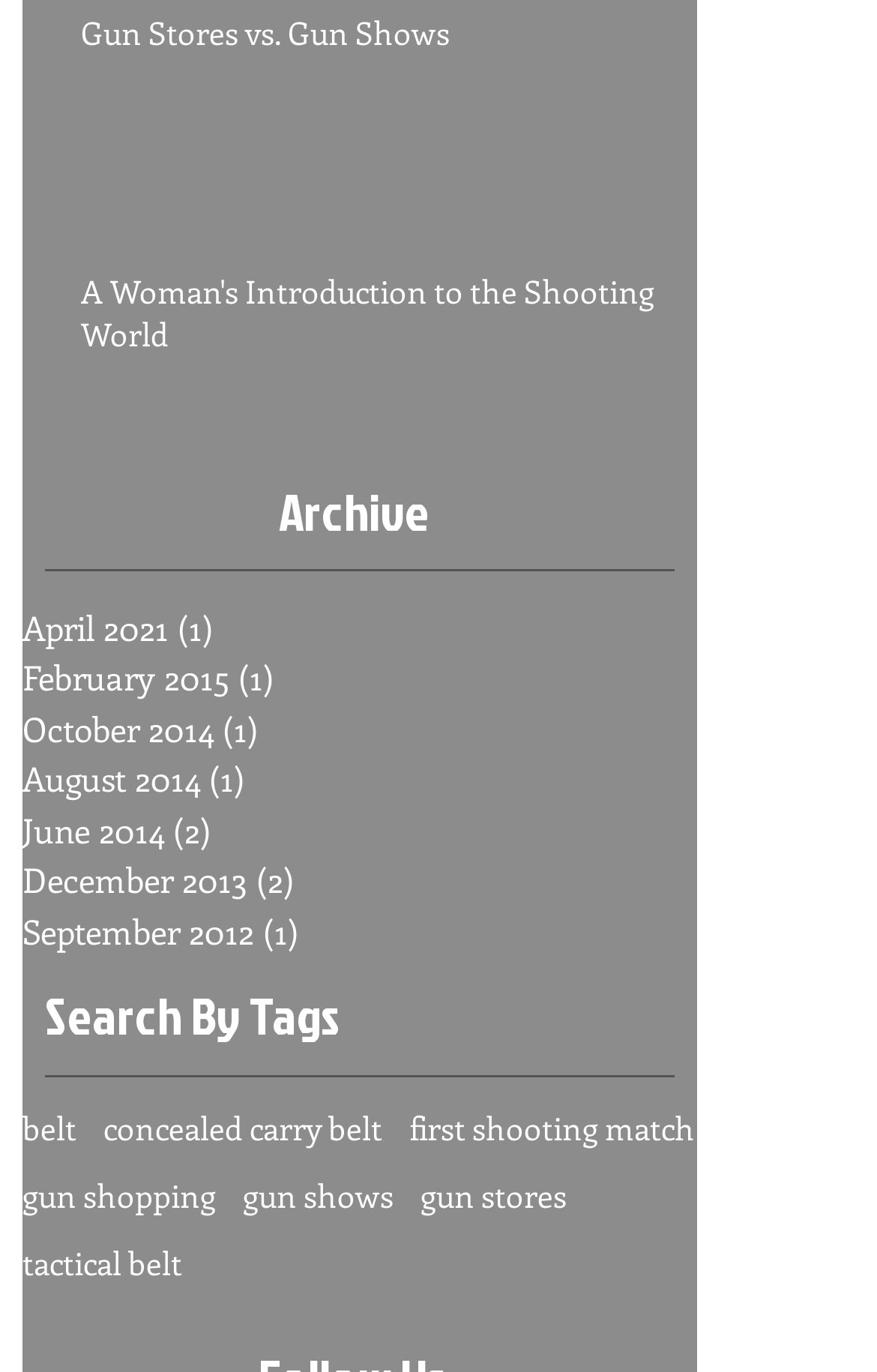Please specify the bounding box coordinates in the format (top-left x, top-left y, bottom-right x, bottom-right y), with all values as floating point numbers between 0 and 1. Identify the bounding box of the UI element described by: tactical belt

[0.026, 0.906, 0.208, 0.936]